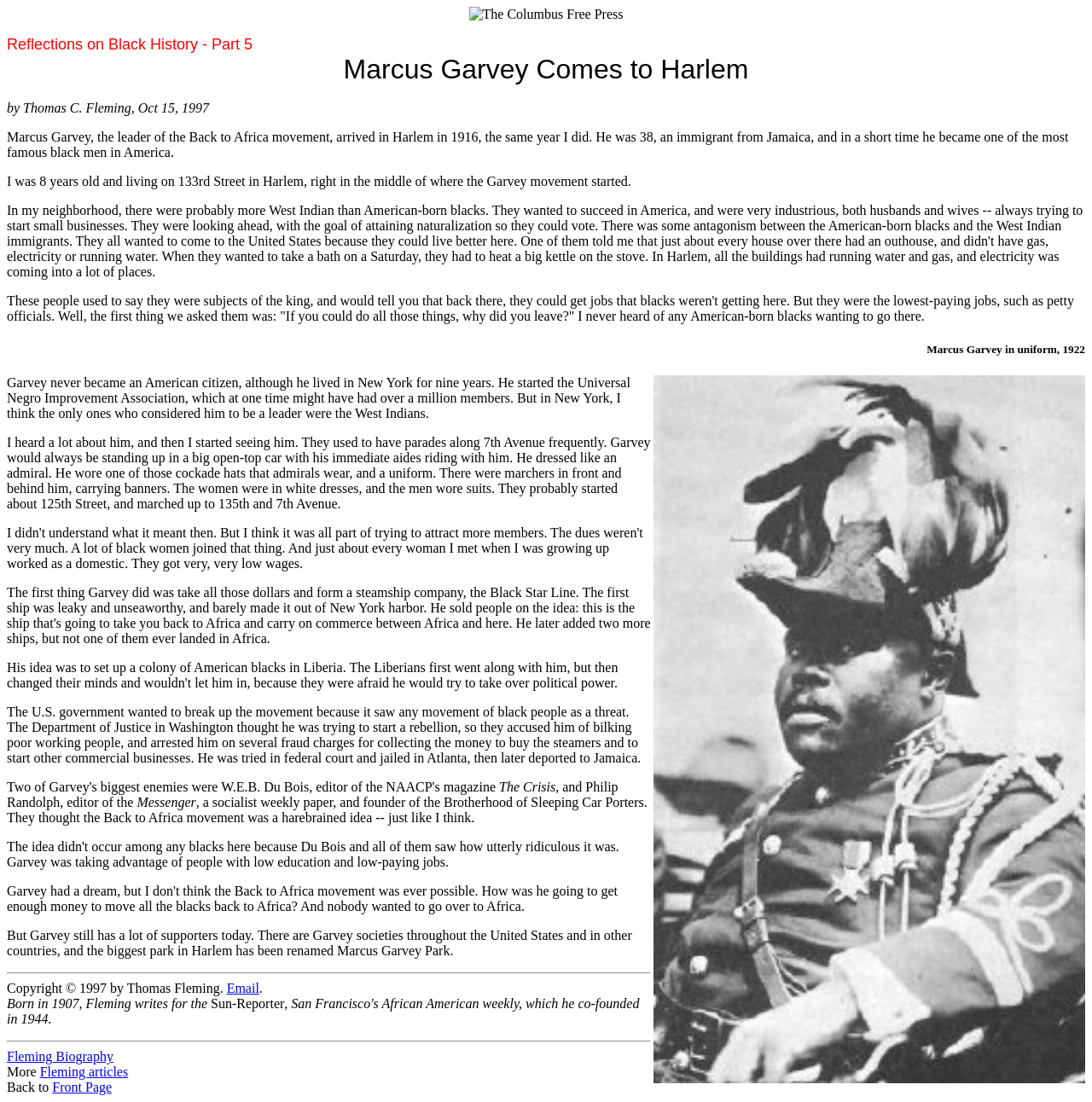Find the coordinates for the bounding box of the element with this description: "Email".

[0.208, 0.89, 0.237, 0.904]